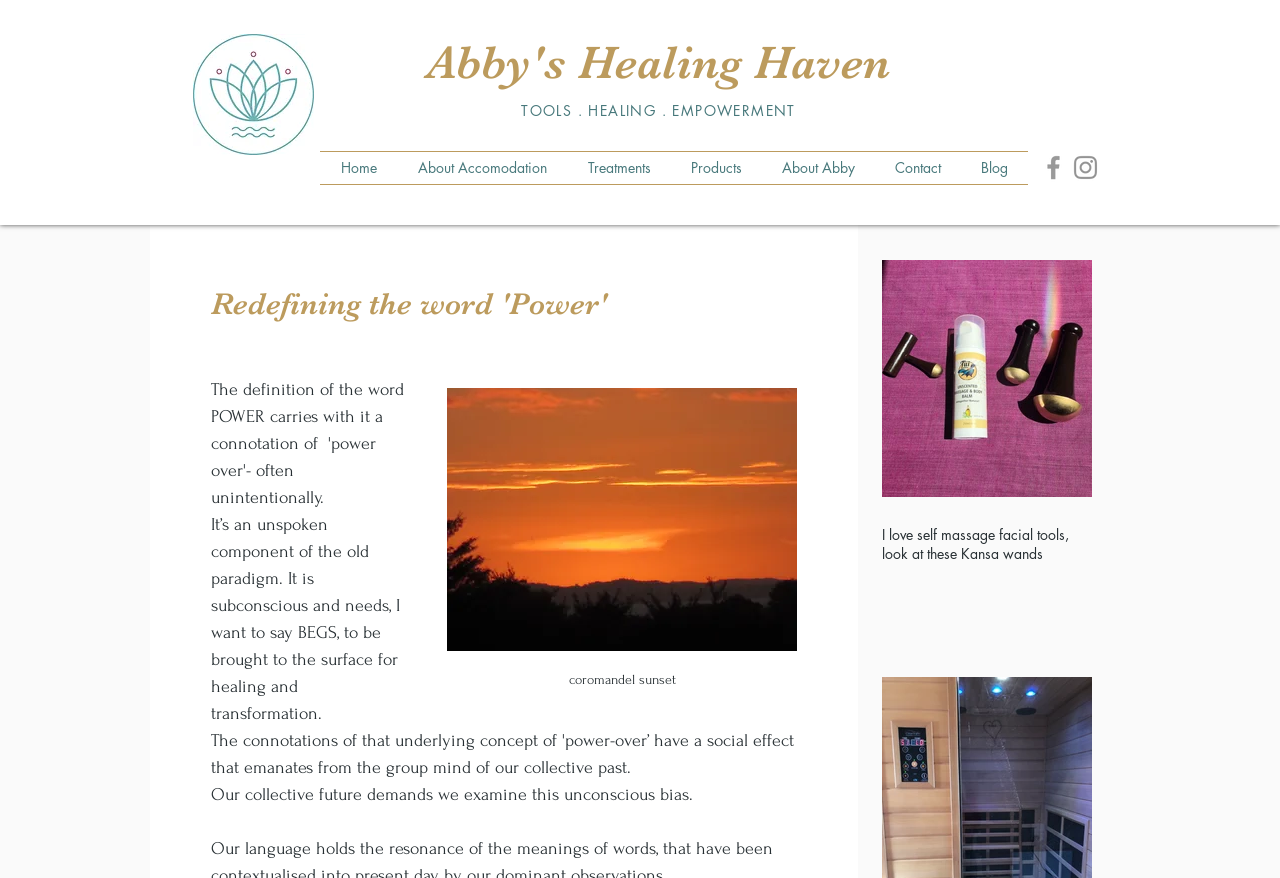From the given element description: "Treatments", find the bounding box for the UI element. Provide the coordinates as four float numbers between 0 and 1, in the order [left, top, right, bottom].

[0.443, 0.173, 0.524, 0.21]